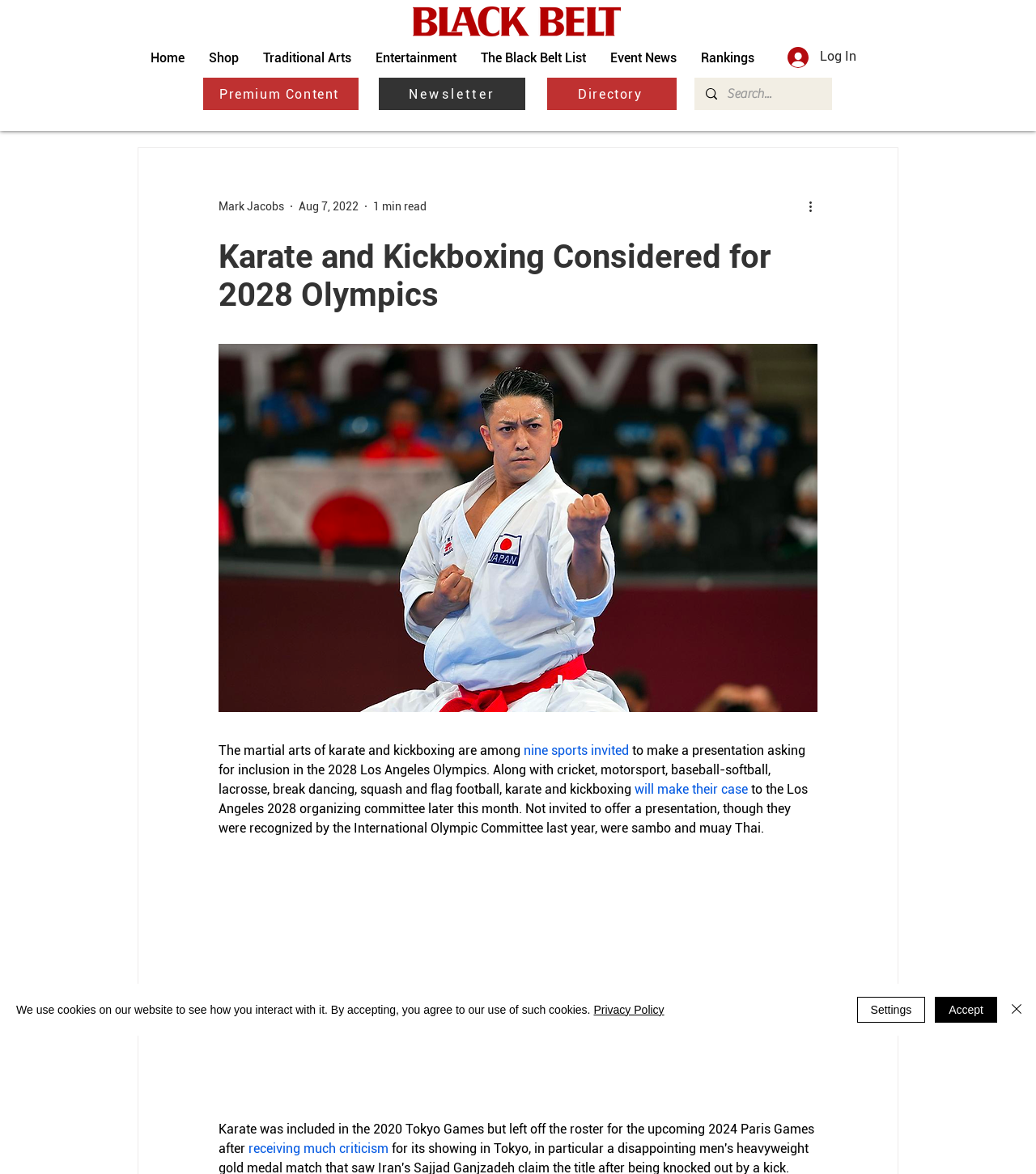Please locate the bounding box coordinates of the element that should be clicked to achieve the given instruction: "View the karate demonstration".

[0.211, 0.293, 0.789, 0.607]